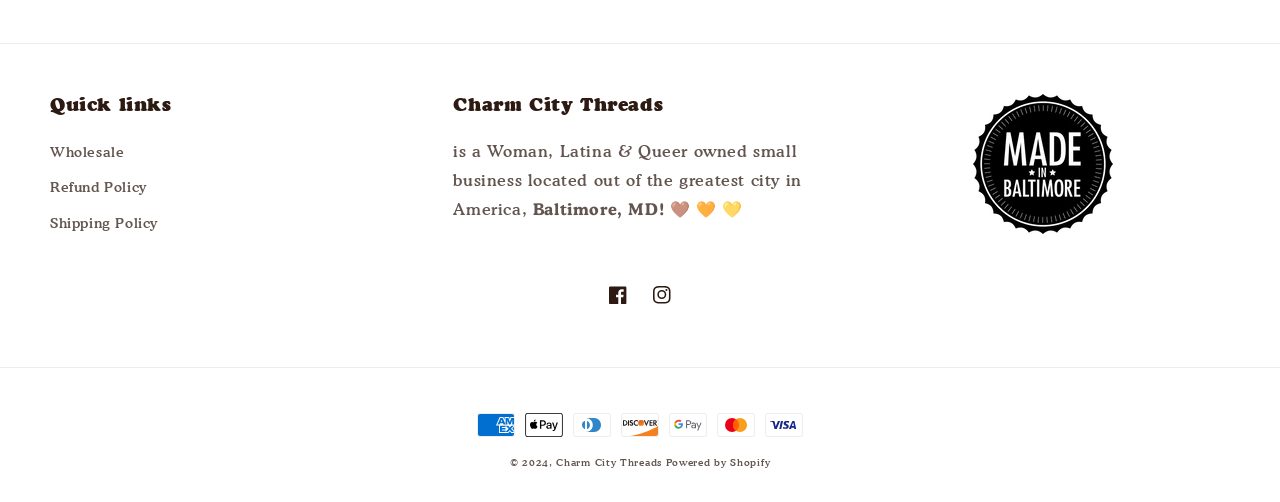Using the elements shown in the image, answer the question comprehensively: What is the business's ownership?

The ownership of the business can be found in the StaticText element 'is a Woman, Latina & Queer owned small business located out of the greatest city in America,' which is located below the heading element 'Charm City Threads', indicating that the business is owned by a woman who is also Latina and queer.